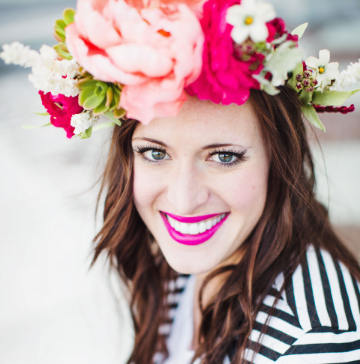Is the background of the image blurred?
Please answer the question with as much detail and depth as you can.

According to the caption, 'the backdrop is softly blurred', which implies that the background of the image is indeed blurred.